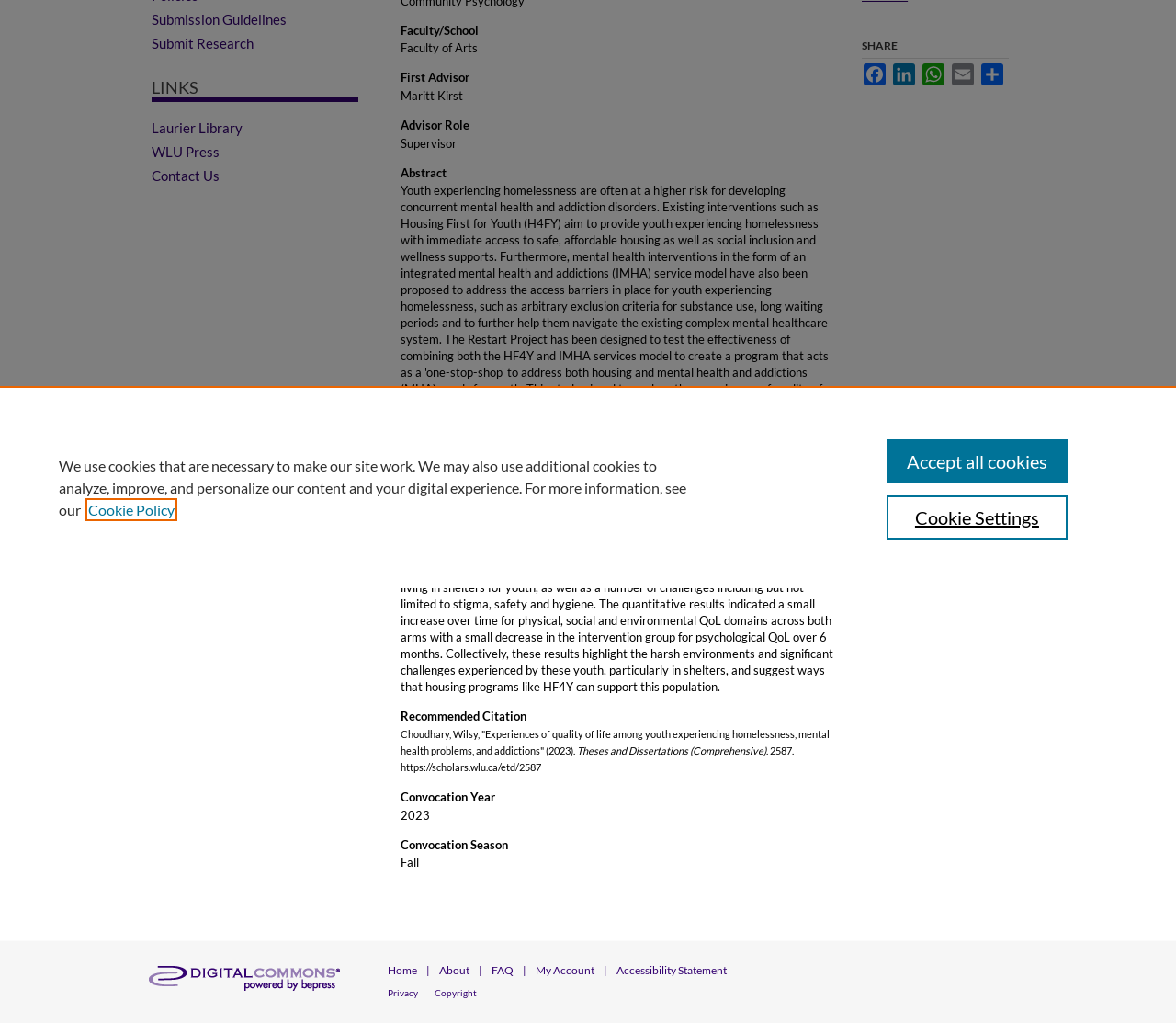Using the given description, provide the bounding box coordinates formatted as (top-left x, top-left y, bottom-right x, bottom-right y), with all values being floating point numbers between 0 and 1. Description: WhatsApp

[0.783, 0.062, 0.805, 0.083]